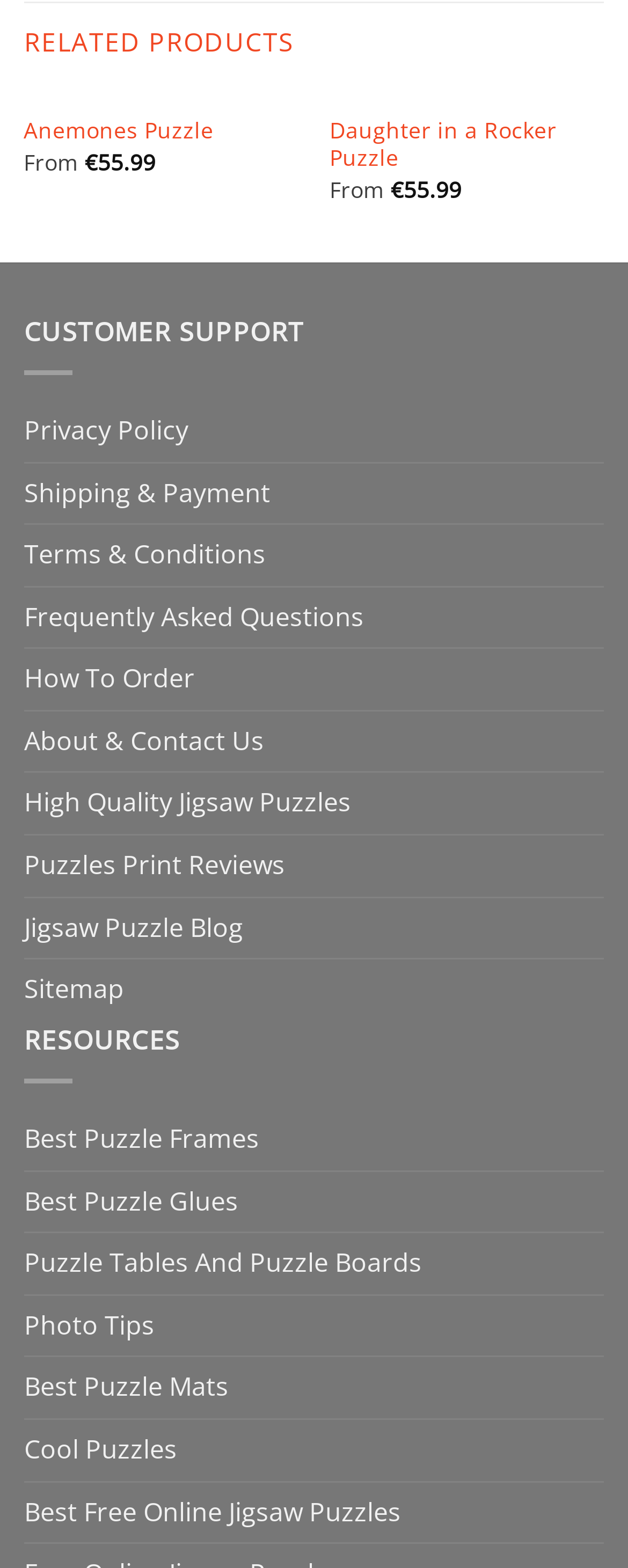Identify the bounding box coordinates of the HTML element based on this description: "Daughter in a Rocker Puzzle".

[0.525, 0.074, 0.962, 0.11]